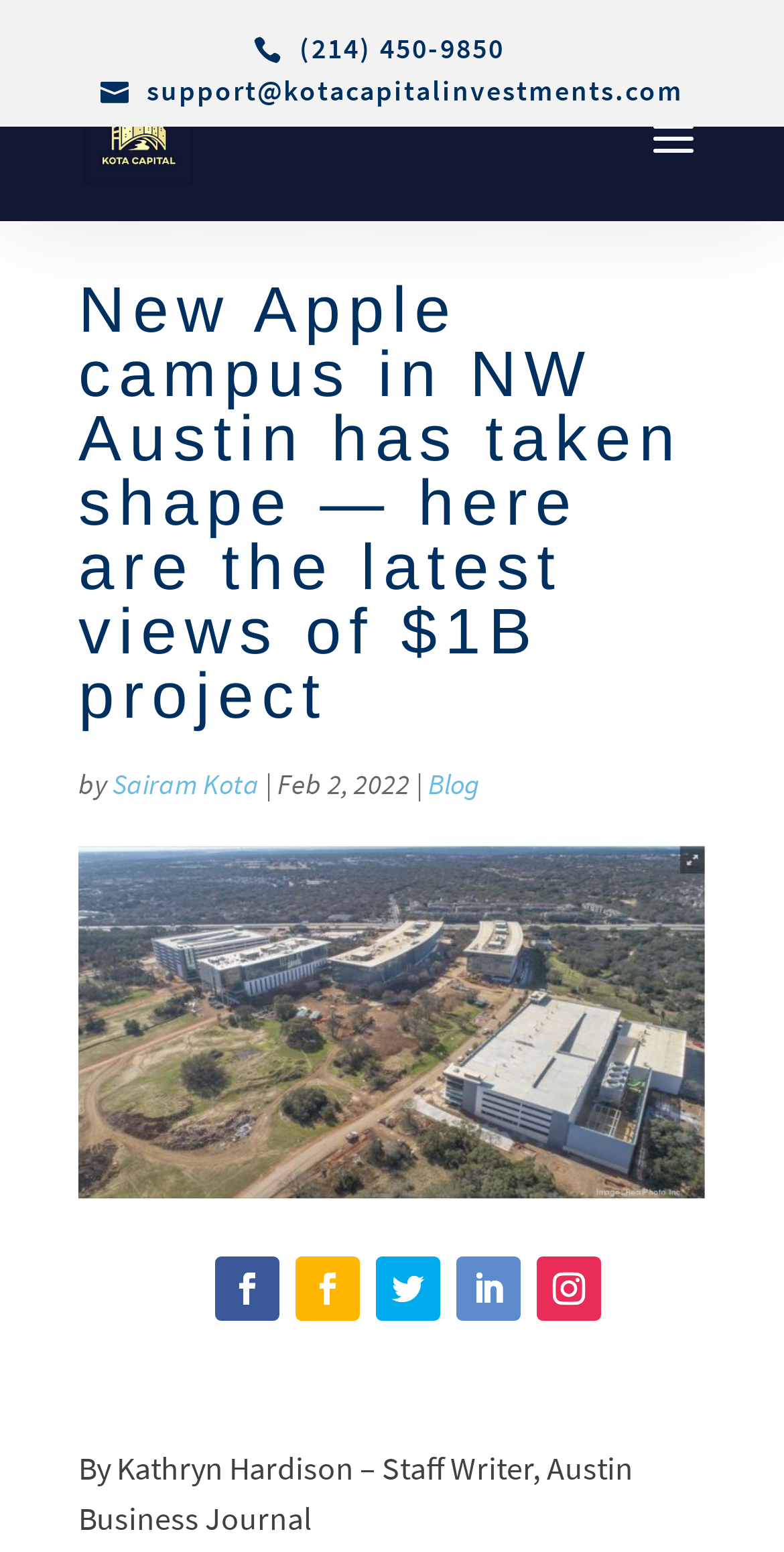Determine the bounding box coordinates of the clickable element to complete this instruction: "read the blog". Provide the coordinates in the format of four float numbers between 0 and 1, [left, top, right, bottom].

[0.546, 0.494, 0.61, 0.517]